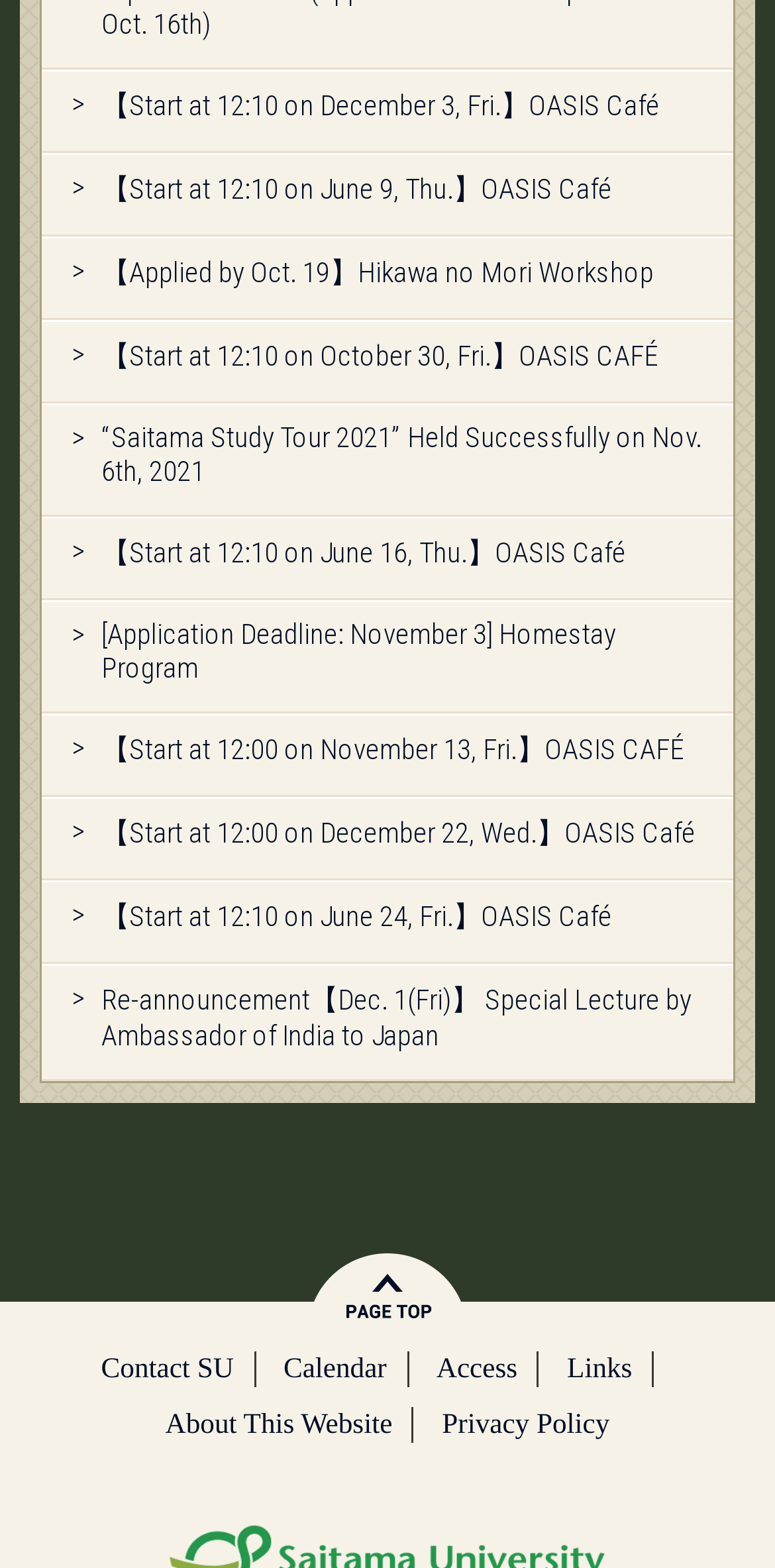Find the bounding box coordinates of the clickable area that will achieve the following instruction: "View OASIS Café event on December 3".

[0.131, 0.056, 0.908, 0.08]